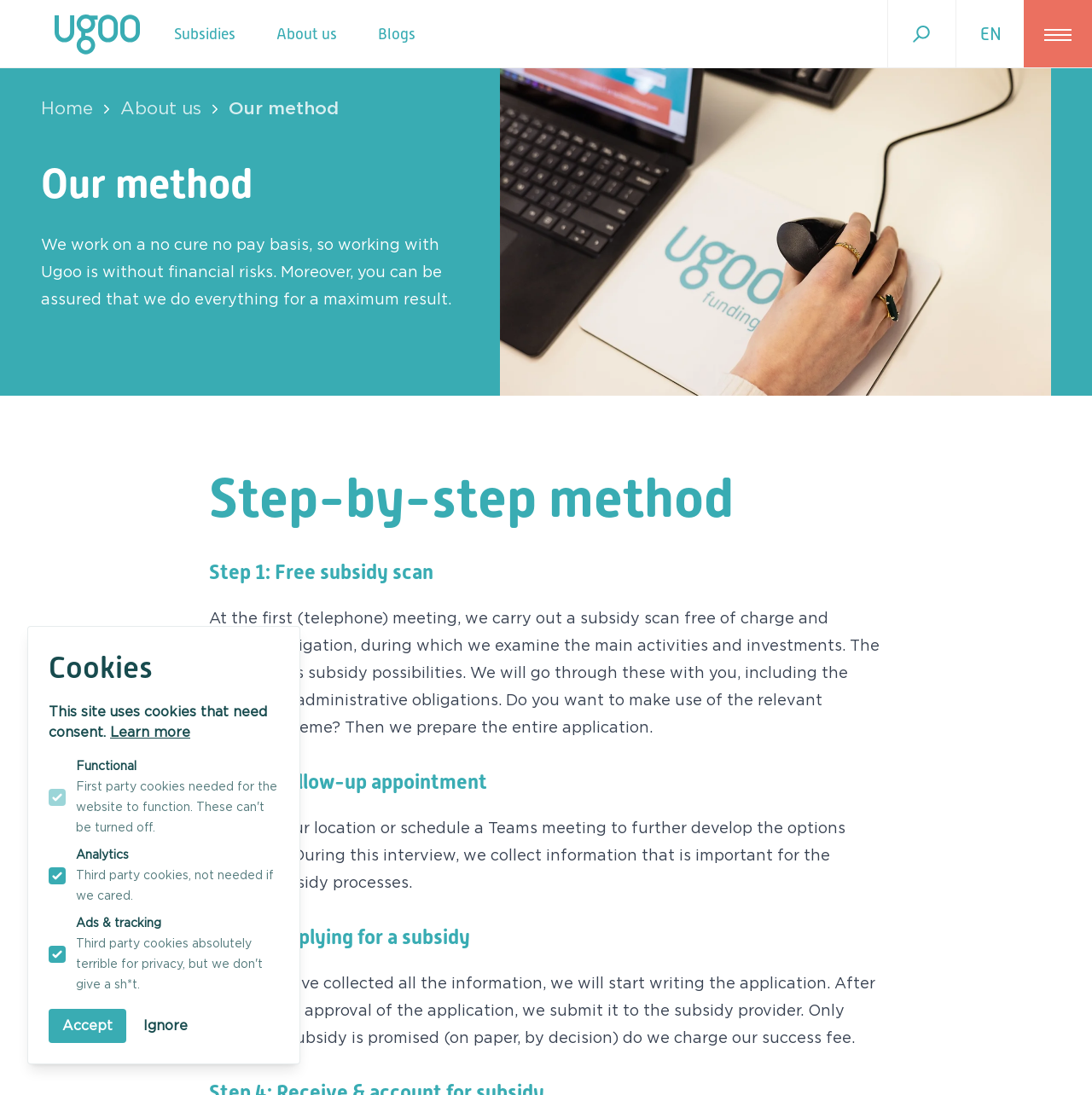Explain in detail what you observe on this webpage.

This webpage is about Ugoo's method, with a focus on their no-cure-no-pay basis and step-by-step approach to helping clients with subsidies. 

At the top left corner, there is a logo of Ugoo, accompanied by a navigation menu with links to "Subsidies", "About us", and "Blogs". Next to the navigation menu, there is a search button. On the top right corner, there is a language selection option with "EN" displayed.

Below the navigation menu, there is a breadcrumb navigation with links to "Home" and "About us", leading to the current page "Our method". 

The main content of the page is divided into sections. The first section has a heading "Our method" and a brief description of Ugoo's approach, emphasizing the no financial risks and maximum results. 

Below this section, there is an image of a mousepad with the Ugoo logo and a hand of a female WBSO consultant. 

The next section is about Ugoo's step-by-step method, which consists of three steps. The first step is a free subsidy scan, where Ugoo examines the main activities and investments to reveal subsidy possibilities. The second step is a follow-up appointment to further develop the options discussed. The third step is applying for a subsidy, where Ugoo writes the application and submits it to the subsidy provider.

At the bottom of the page, there is a section about cookies, with a heading "Cookies" and a brief description of the site's use of cookies. There are three checkboxes for functional, analytics, and ads & tracking cookies, all of which are checked by default. There are also two buttons, "Accept" and "Ignore", to manage cookie preferences.